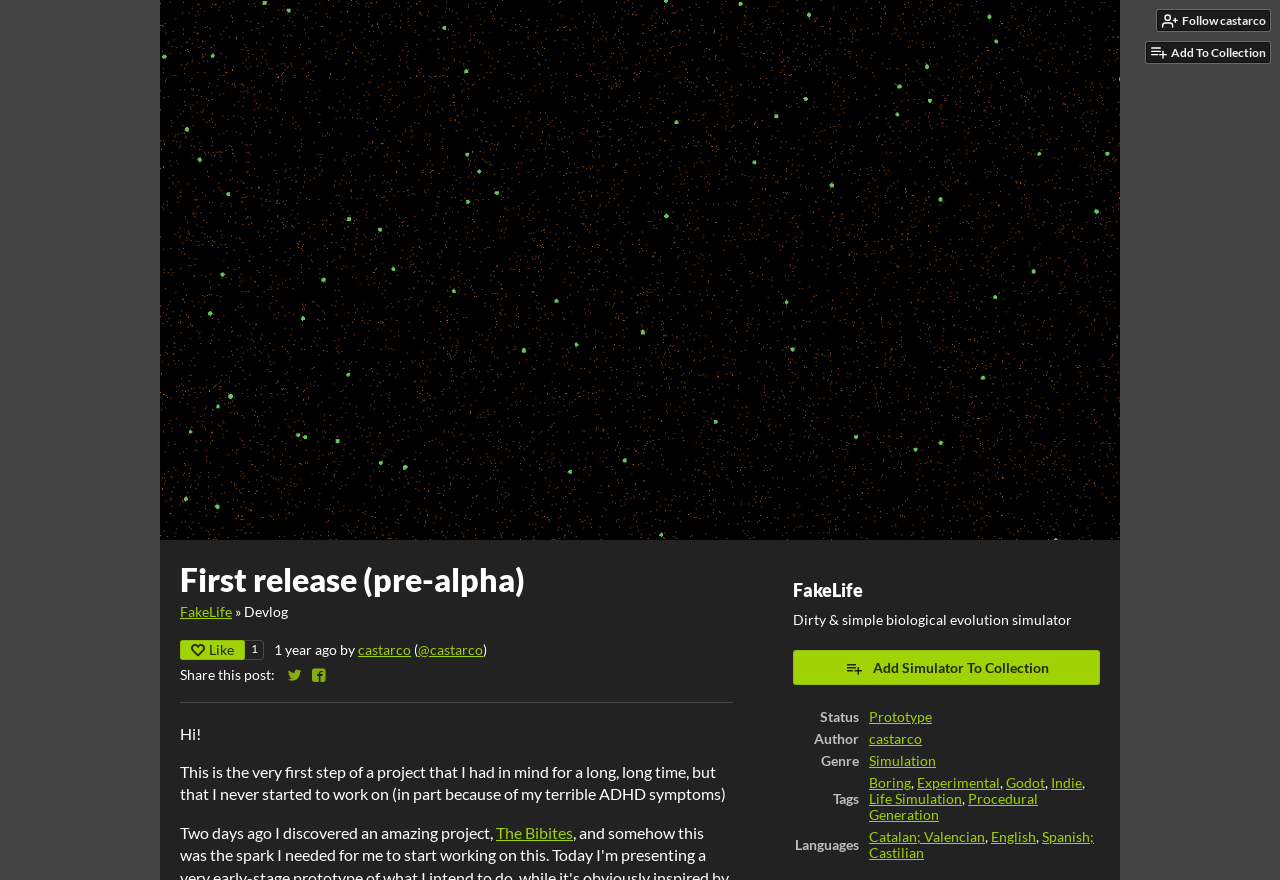Respond to the following question with a brief word or phrase:
What is the name of the project?

FakeLife